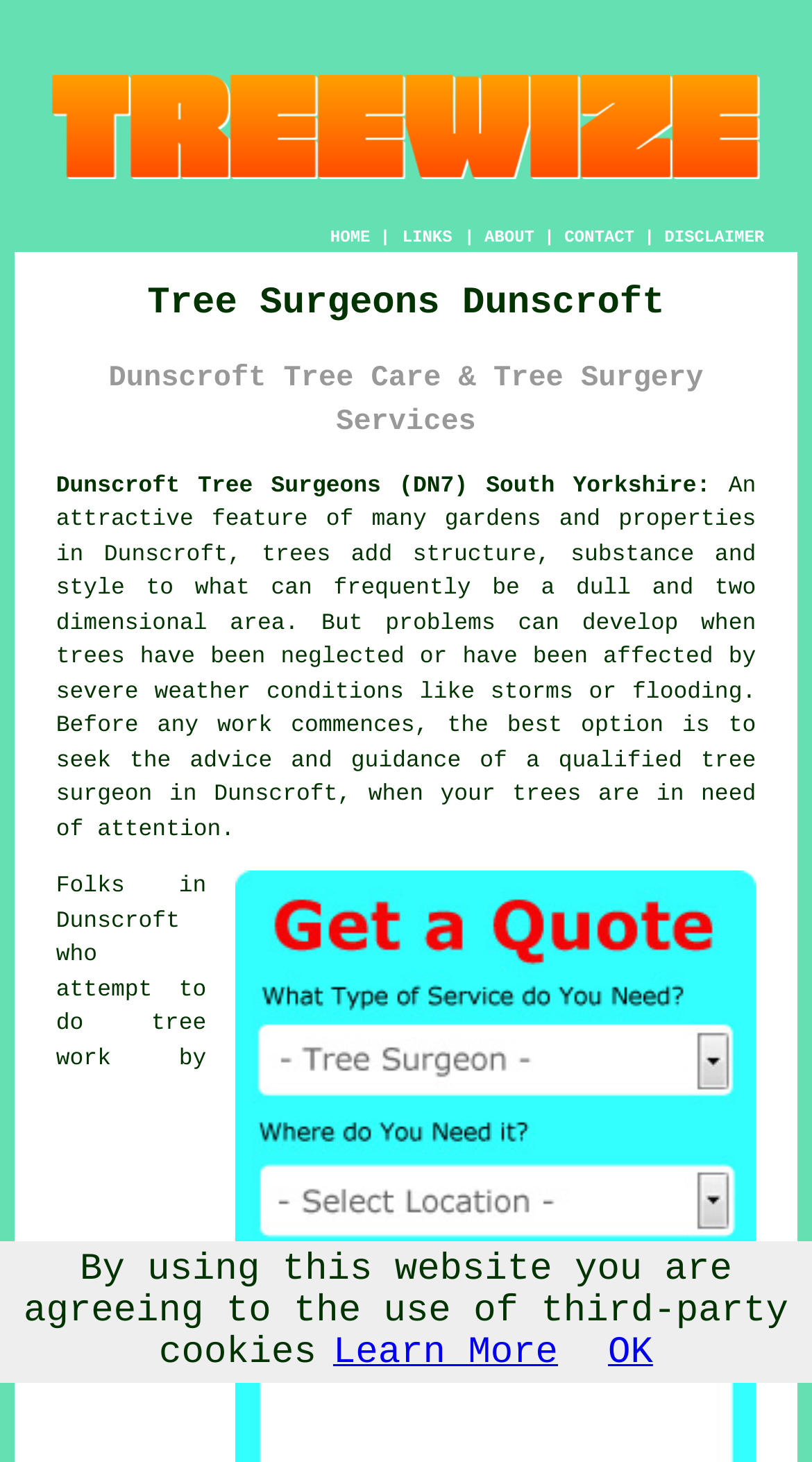Determine the bounding box coordinates of the clickable region to execute the instruction: "Share this story on Facebook". The coordinates should be four float numbers between 0 and 1, denoted as [left, top, right, bottom].

None